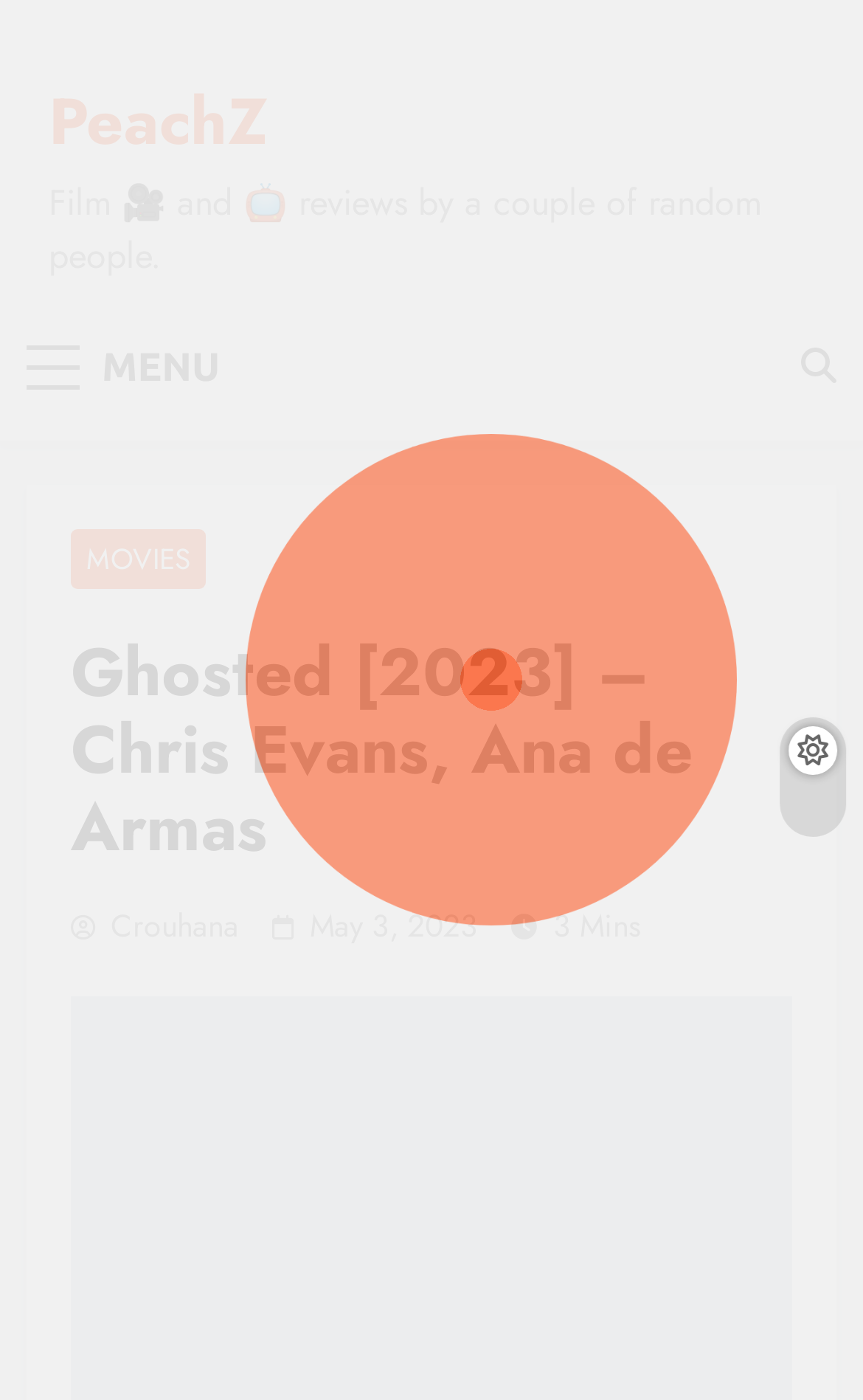Create an elaborate caption for the webpage.

The webpage is a review page for the movie "Ghosted" (2023) starring Chris Evans and Ana de Armas. At the top left, there is a link to the website "PeachZ" and a brief description of the website as "Film 🎥 and 📺 reviews by a couple of random people." Next to the description, there is a "MENU" button. On the top right, there is a button with an icon.

Below the top section, there is a main content area. On the left side, there is a navigation menu with a "MOVIES" link. The main title of the review, "Ghosted [2023] – Chris Evans, Ana de Armas", is a heading that spans most of the width of the page. Underneath the title, there are two links: one to the author "Crouhana" and another to the publication date "May 3, 2023". The publication date is accompanied by a time element, but it is empty. To the right of the publication date, there is a text "3 Mins", indicating the reading time of the review.